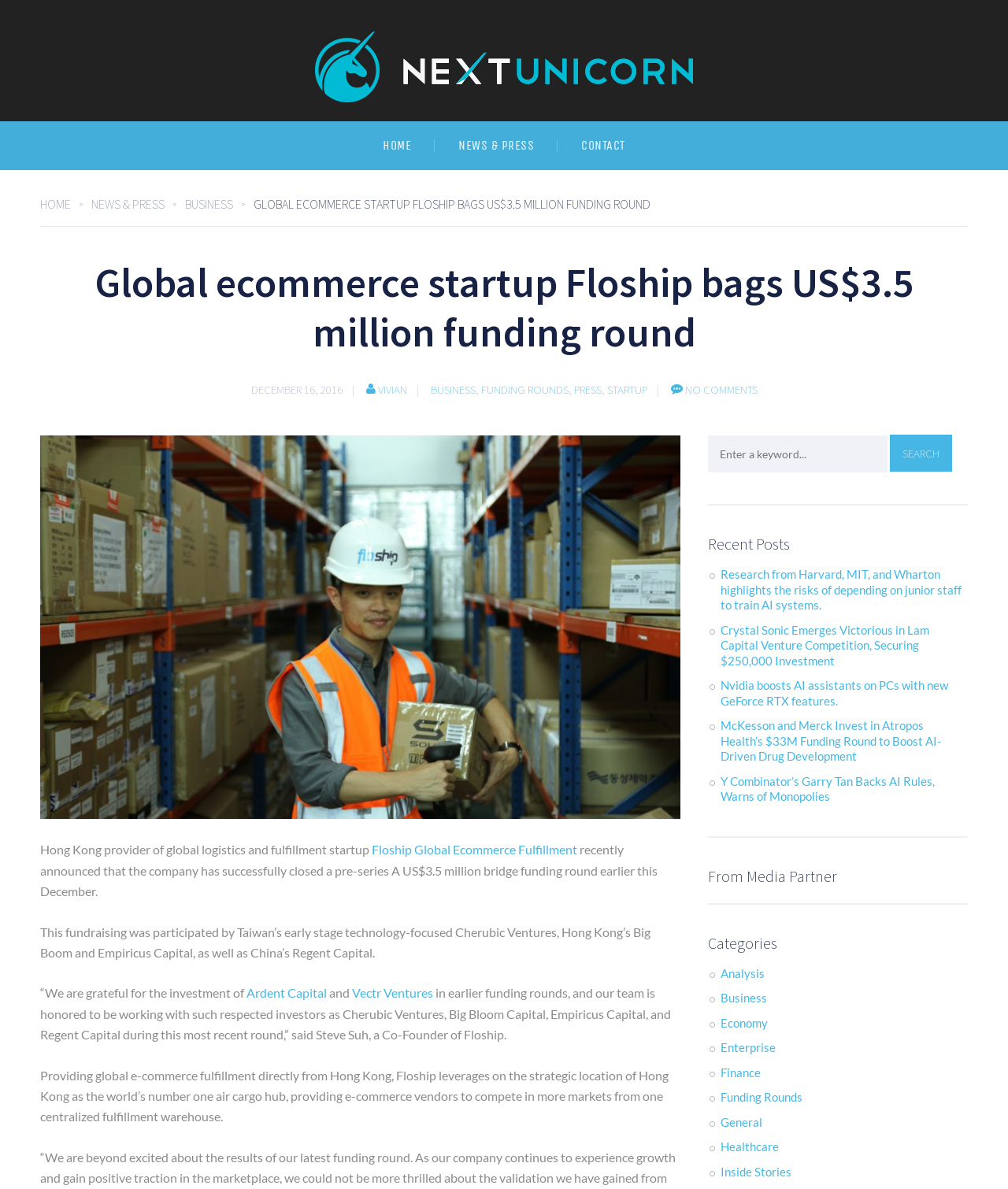Select the bounding box coordinates of the element I need to click to carry out the following instruction: "Explore the 'FUNDING ROUNDS' category".

[0.477, 0.321, 0.564, 0.334]